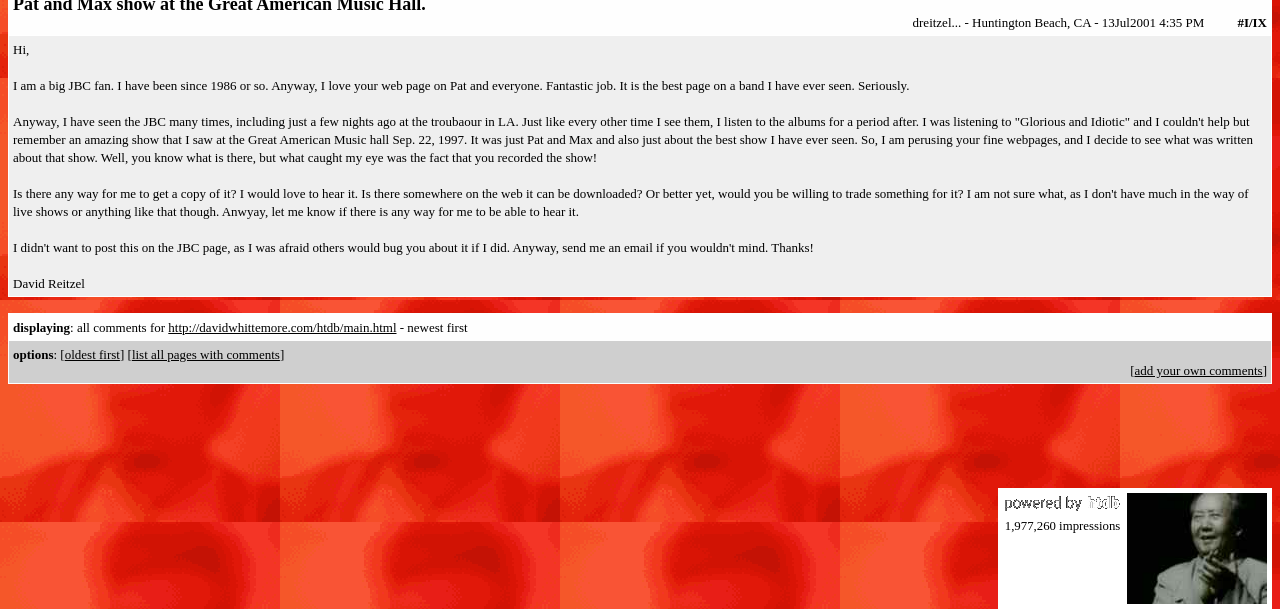Predict the bounding box of the UI element that fits this description: "http://davidwhittemore.com/htdb/main.html".

[0.131, 0.525, 0.31, 0.55]